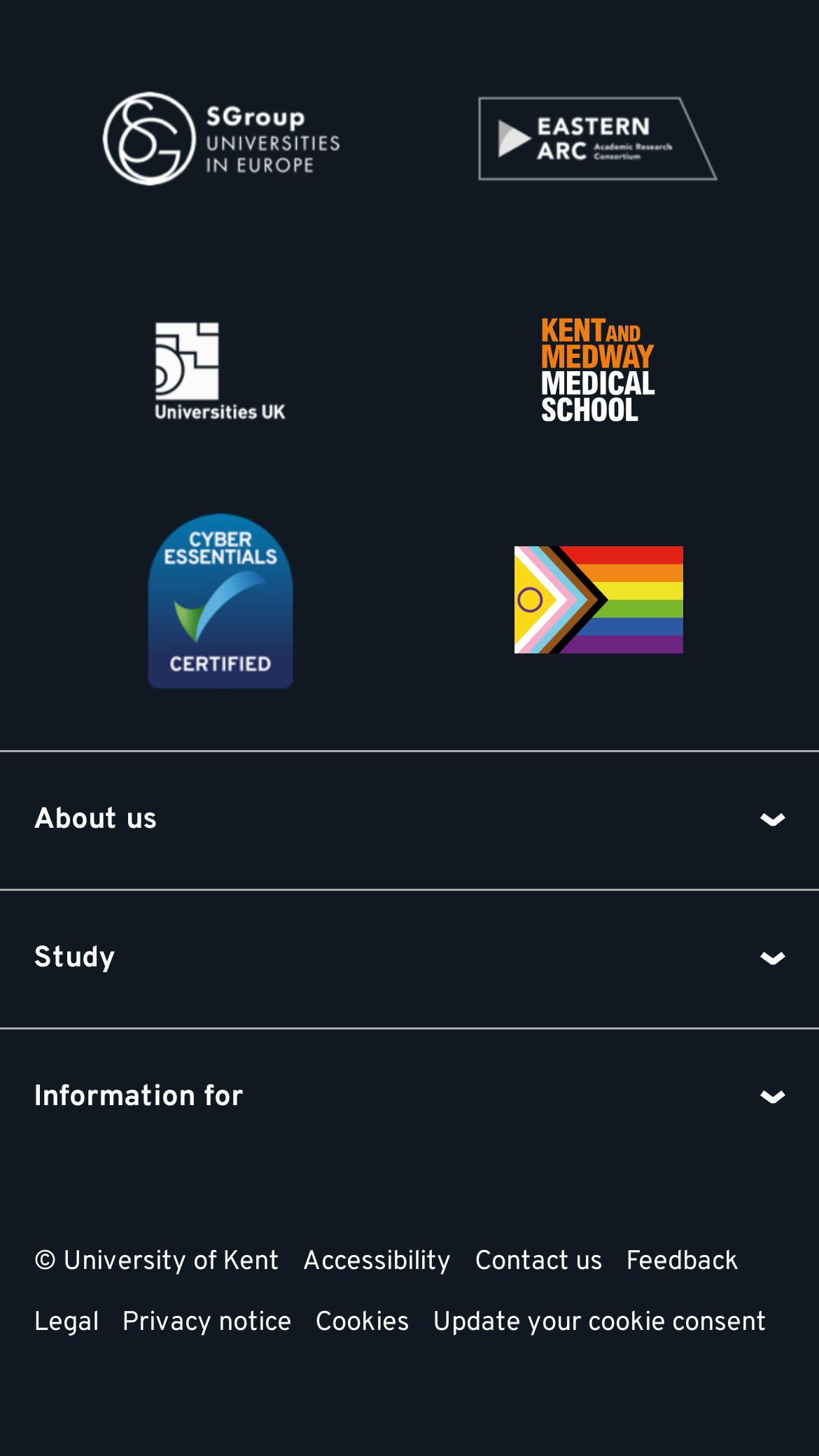Predict the bounding box for the UI component with the following description: "© University of Kent".

[0.041, 0.847, 0.341, 0.889]